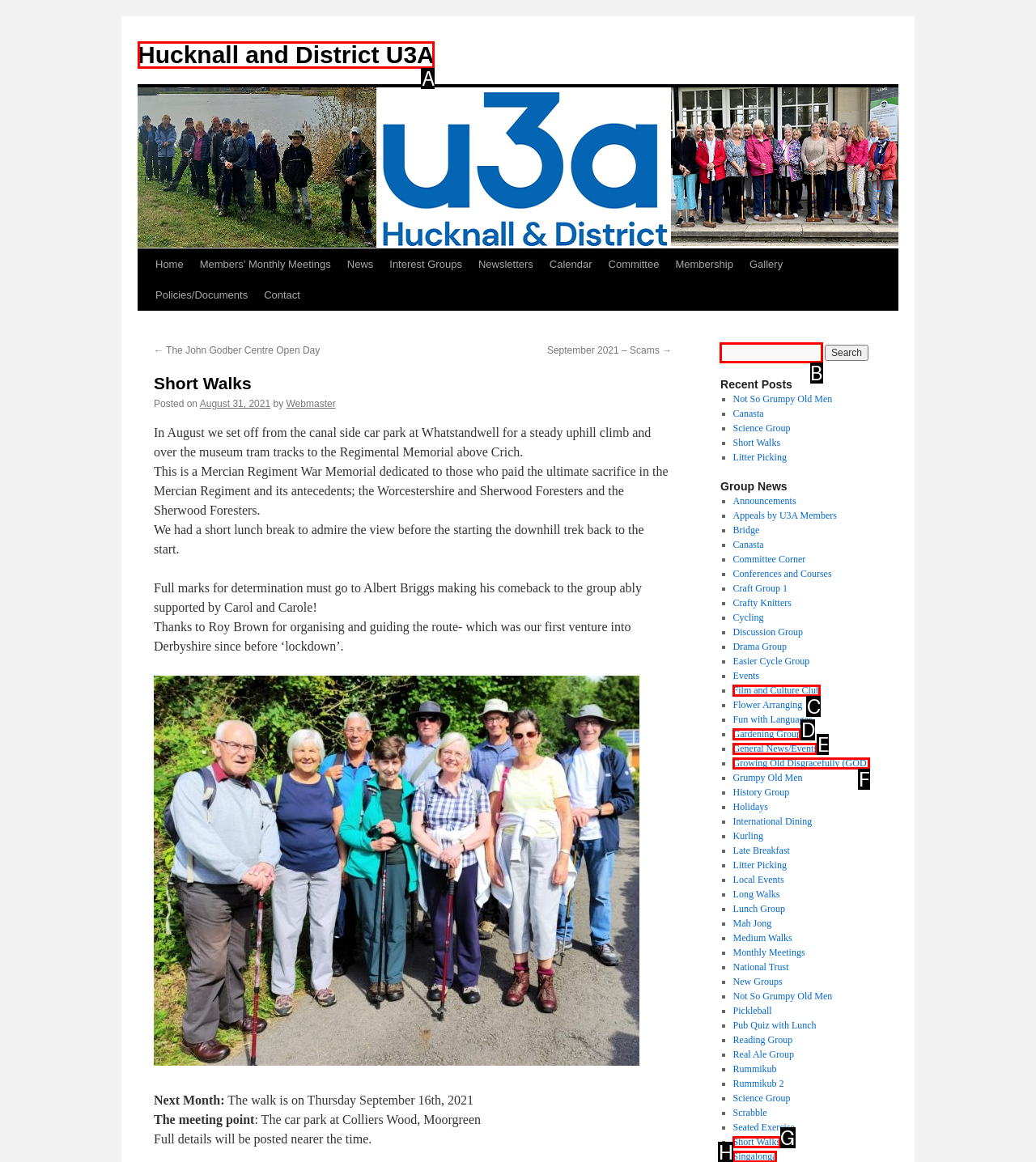Identify the HTML element I need to click to complete this task: Search for something Provide the option's letter from the available choices.

B